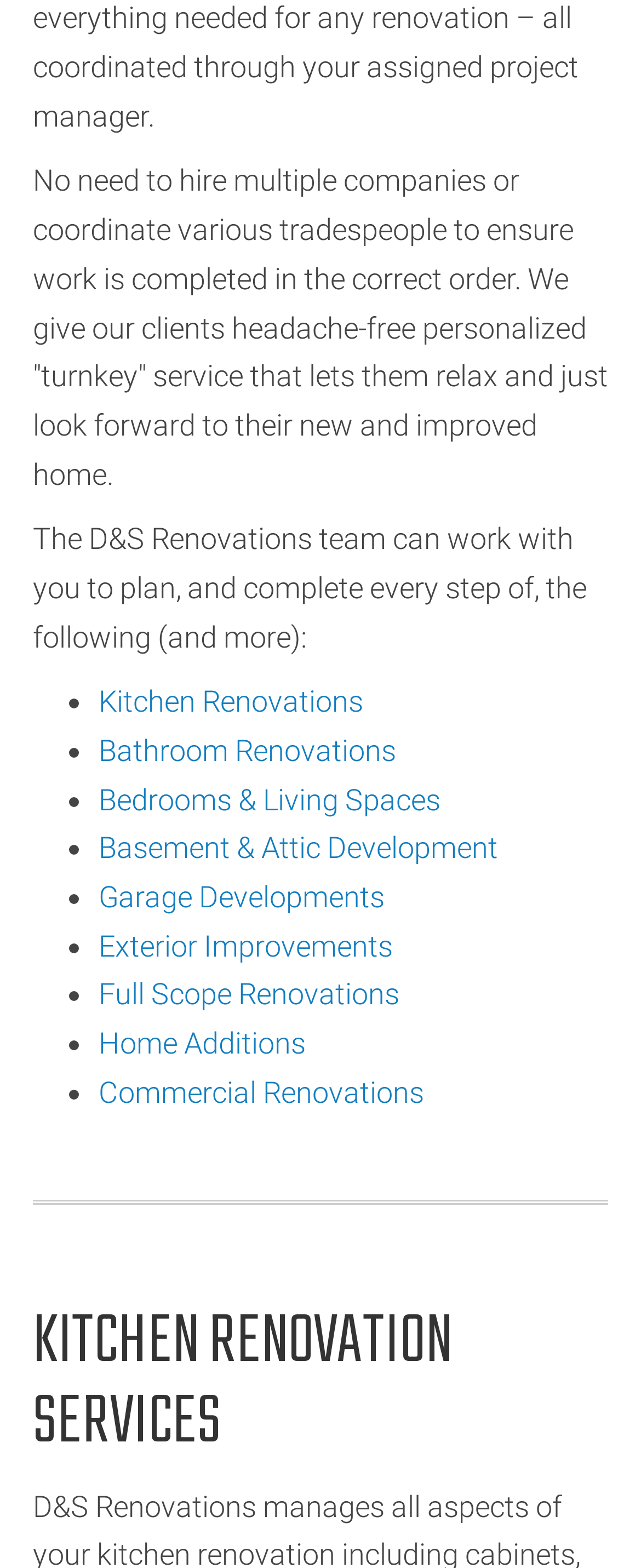Analyze the image and deliver a detailed answer to the question: How are the renovation services listed on the webpage?

The webpage lists the various renovation services offered by D&S Renovations in a bulleted list, with each service represented by a link, such as 'Kitchen Renovations', 'Bathroom Renovations', and so on.